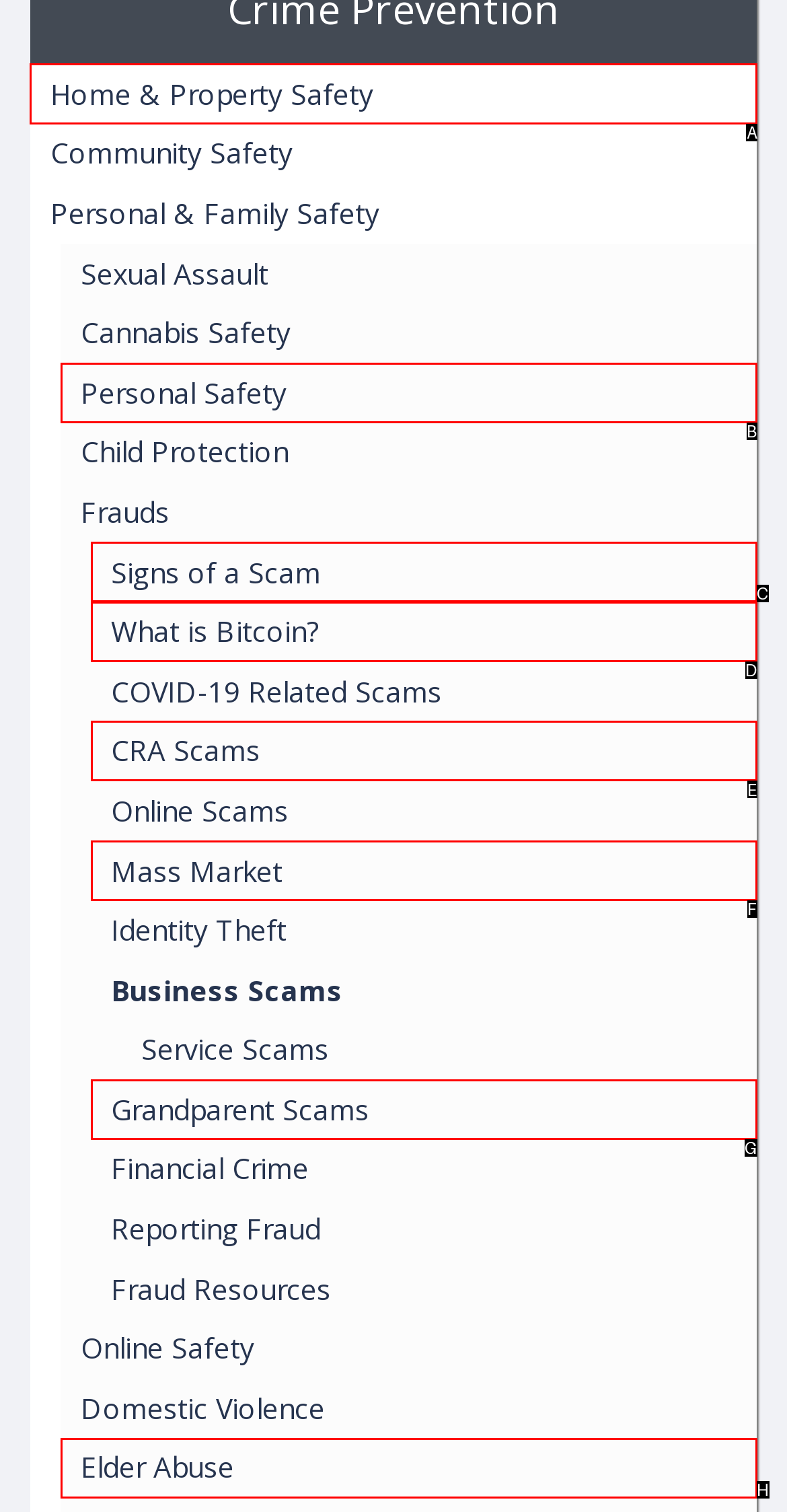Select the correct UI element to click for this task: Learn about Home & Property Safety.
Answer using the letter from the provided options.

A